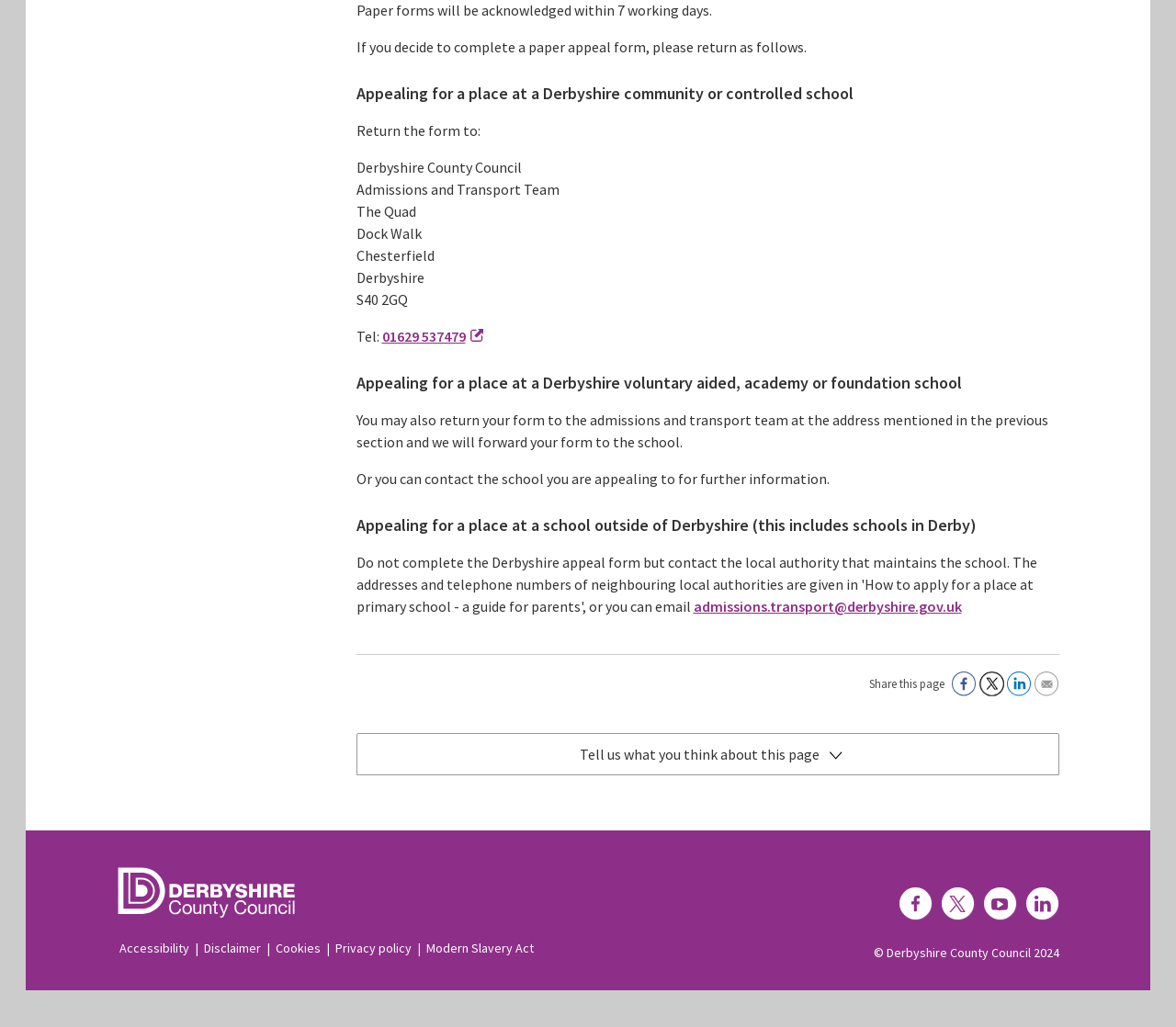Please examine the image and answer the question with a detailed explanation:
What is the copyright information of the webpage?

The copyright information of the webpage is mentioned at the bottom of the page, which is '© Derbyshire County Council 2024'.